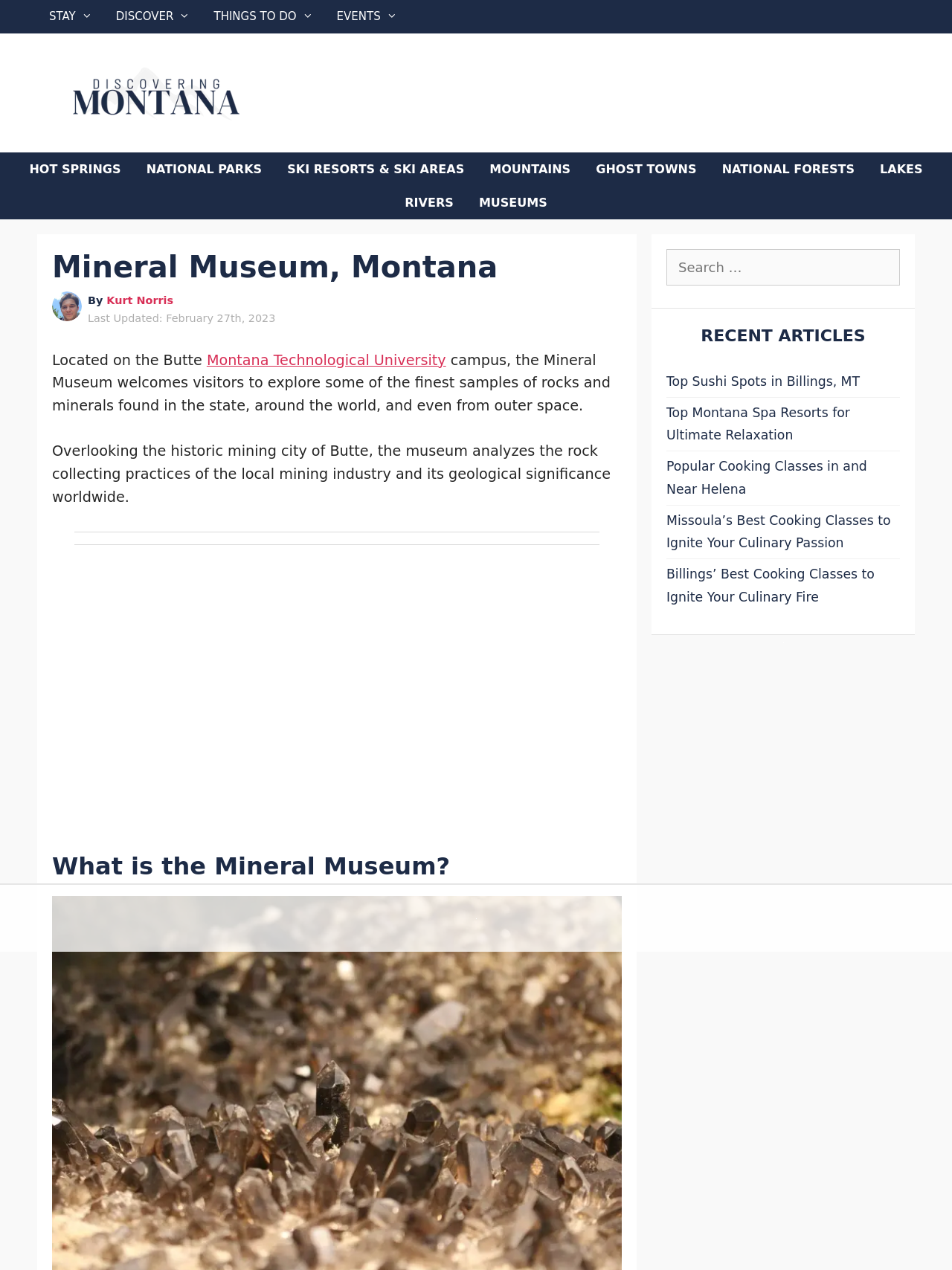Where is the Mineral Museum located?
Use the image to give a comprehensive and detailed response to the question.

The location of the Mineral Museum can be found in the text 'Located on the Butte Montana Technological University campus...' which is located in the main content area of the webpage.